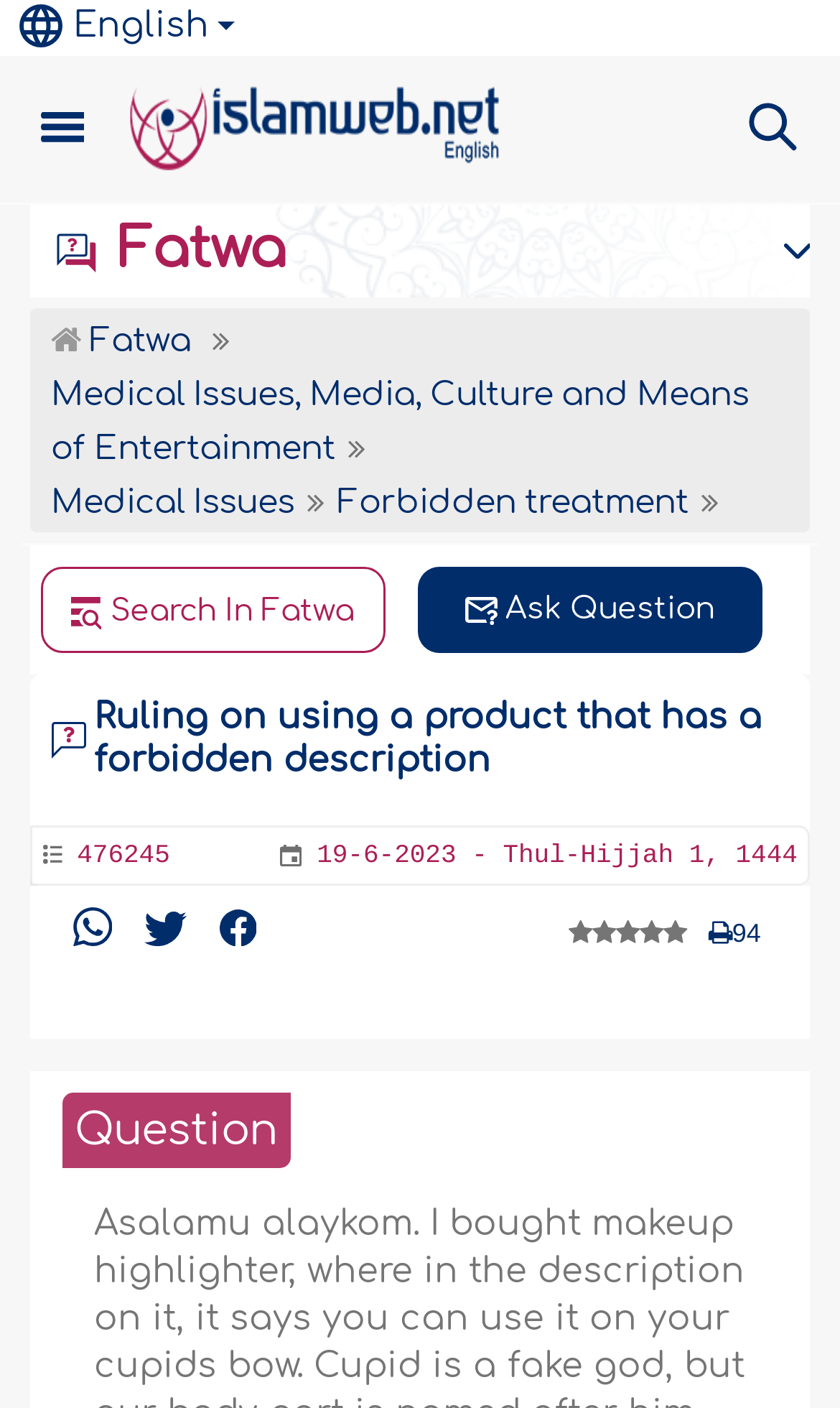Locate the bounding box coordinates of the clickable region to complete the following instruction: "Search In Fatwa."

[0.048, 0.403, 0.458, 0.464]